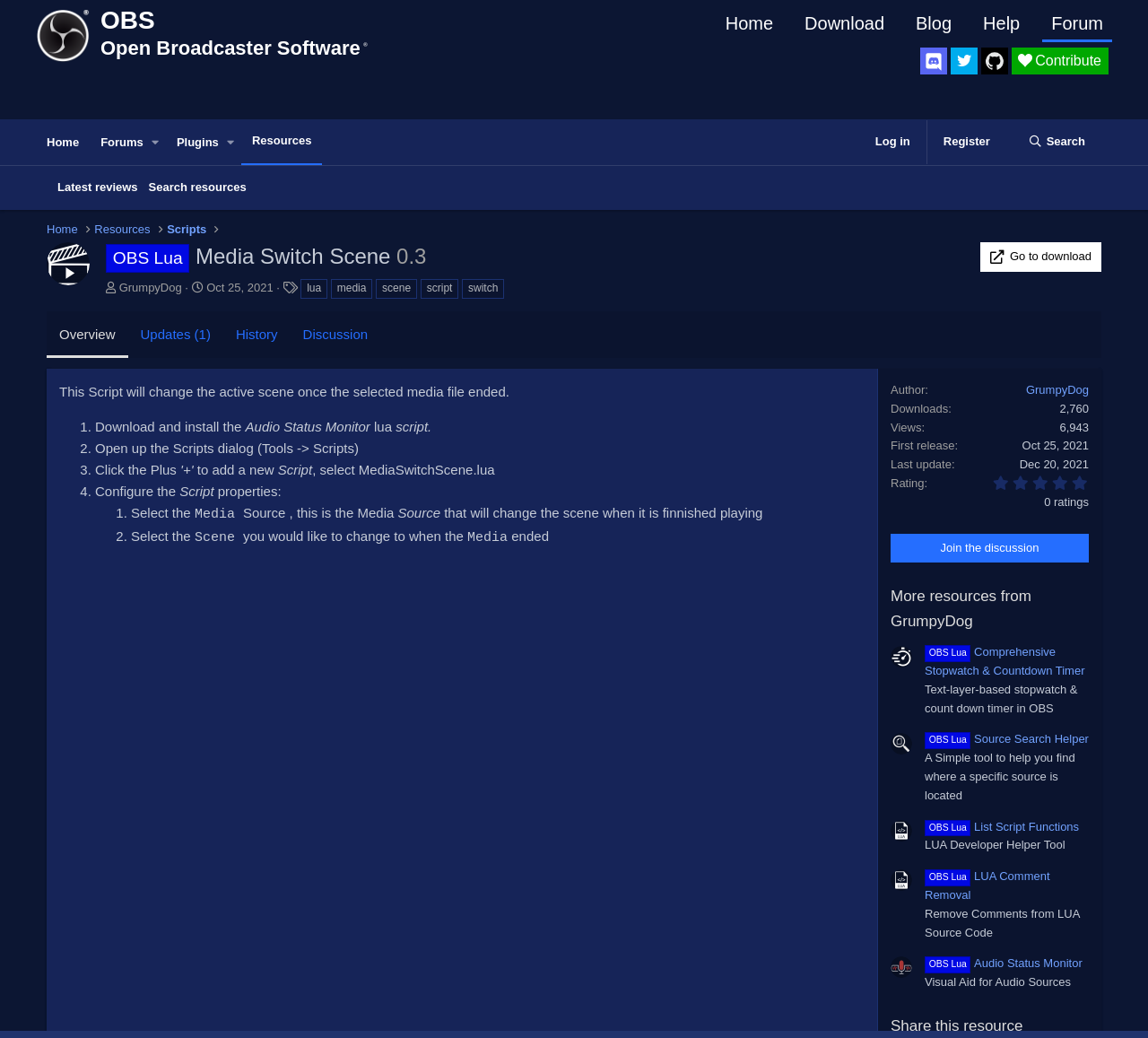Please find the main title text of this webpage.

OBS Lua Media Switch Scene 0.3